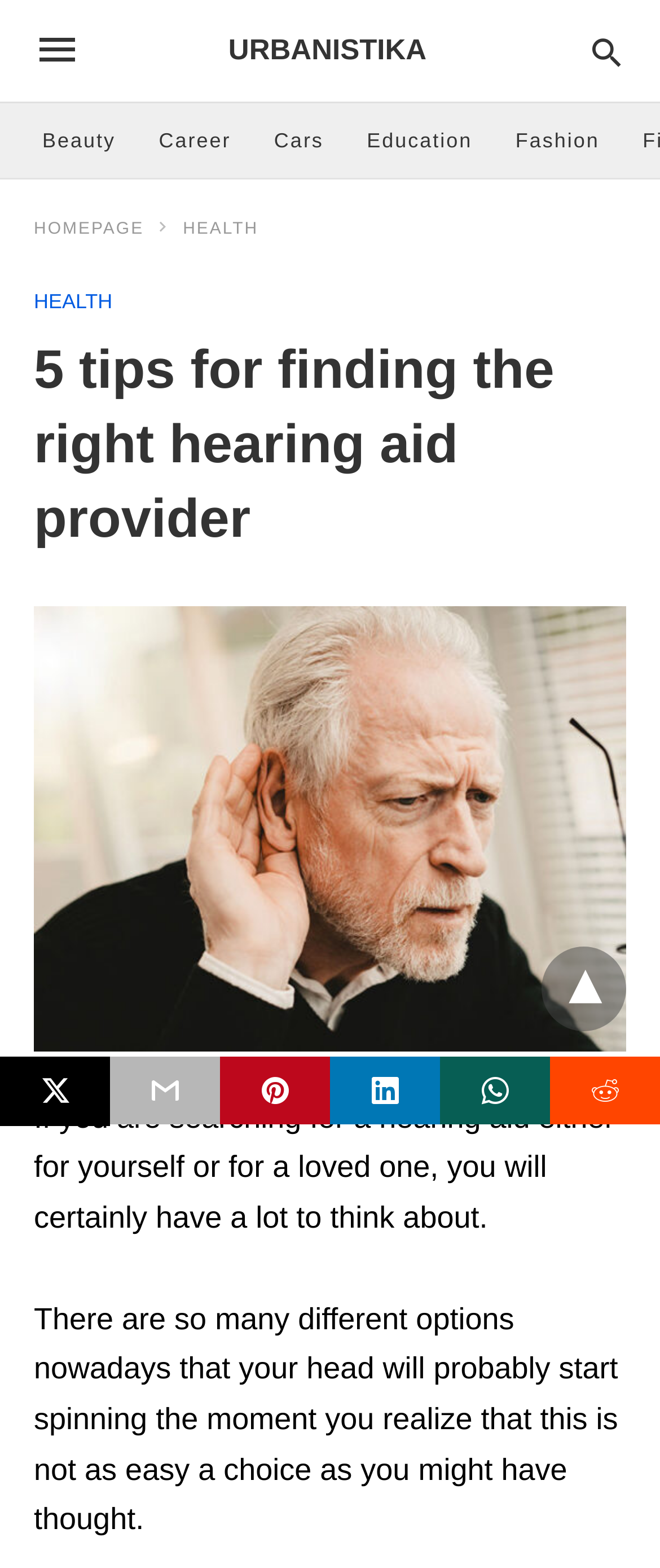Determine the bounding box coordinates of the clickable element necessary to fulfill the instruction: "Click on the 'HEALTH' category". Provide the coordinates as four float numbers within the 0 to 1 range, i.e., [left, top, right, bottom].

[0.277, 0.14, 0.392, 0.152]